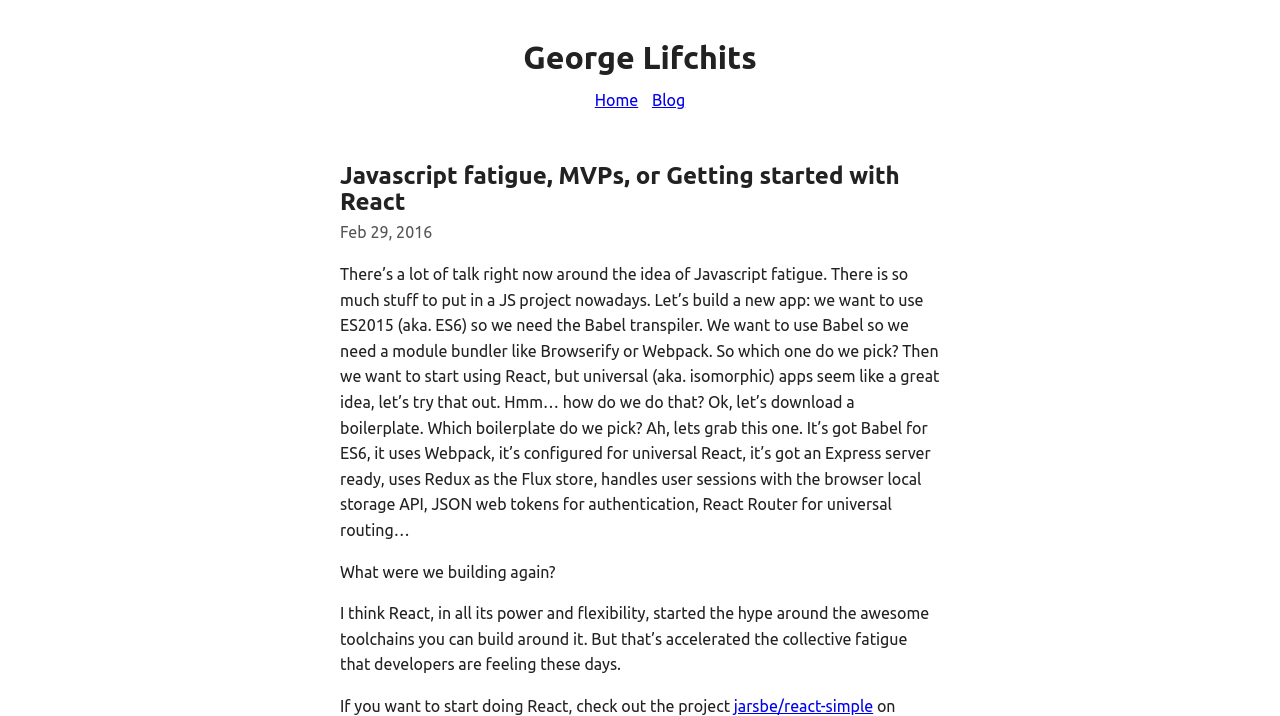What is the purpose of the blog post?
Kindly answer the question with as much detail as you can.

The purpose of the blog post is to discuss the idea of Javascript fatigue, which is mentioned in the StaticText element with bounding box coordinates [0.266, 0.37, 0.734, 0.753].